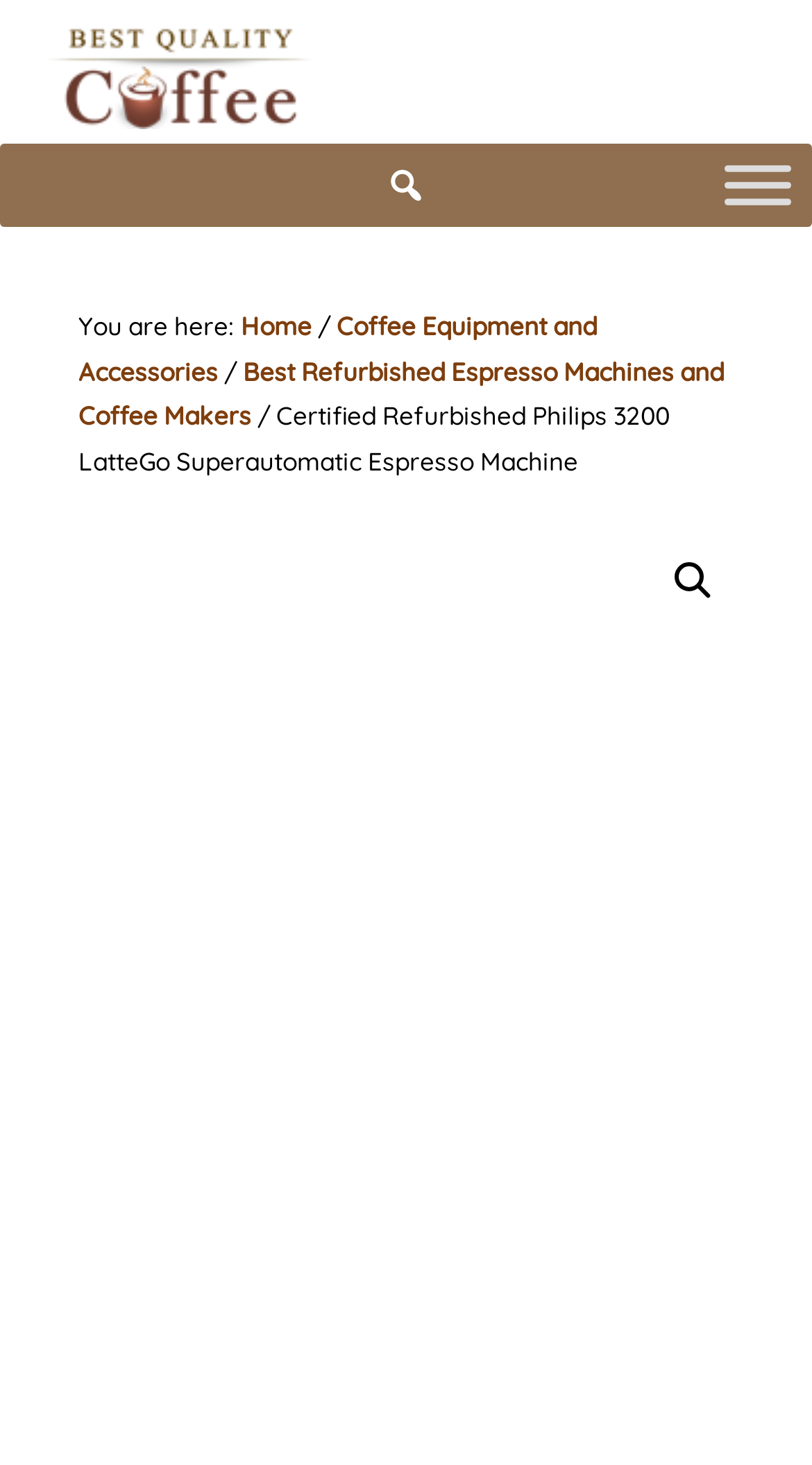What is the name of the espresso machine?
Your answer should be a single word or phrase derived from the screenshot.

Philips 3200 LatteGo